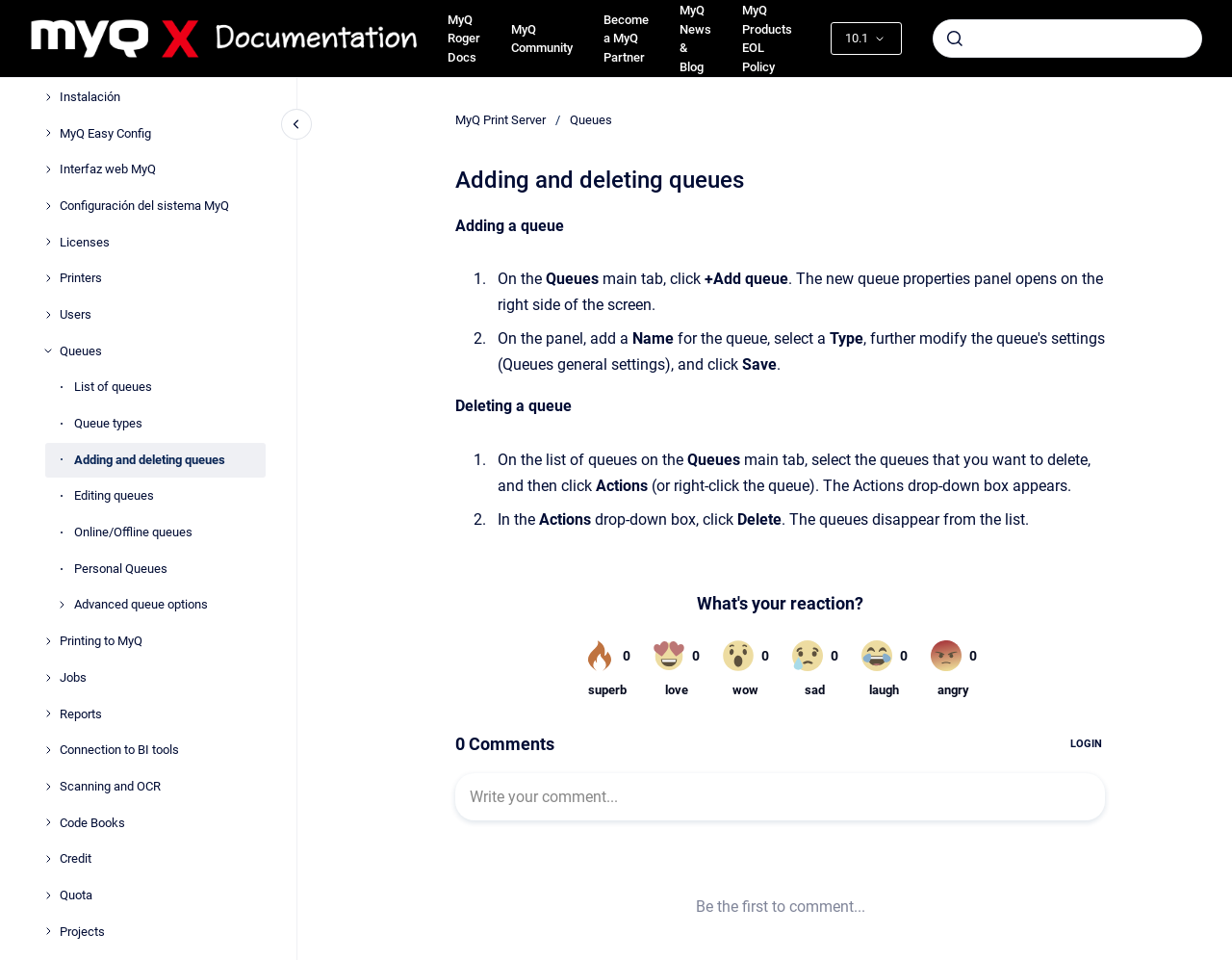Please provide the bounding box coordinate of the region that matches the element description: Personal Queues. Coordinates should be in the format (top-left x, top-left y, bottom-right x, bottom-right y) and all values should be between 0 and 1.

[0.06, 0.575, 0.216, 0.611]